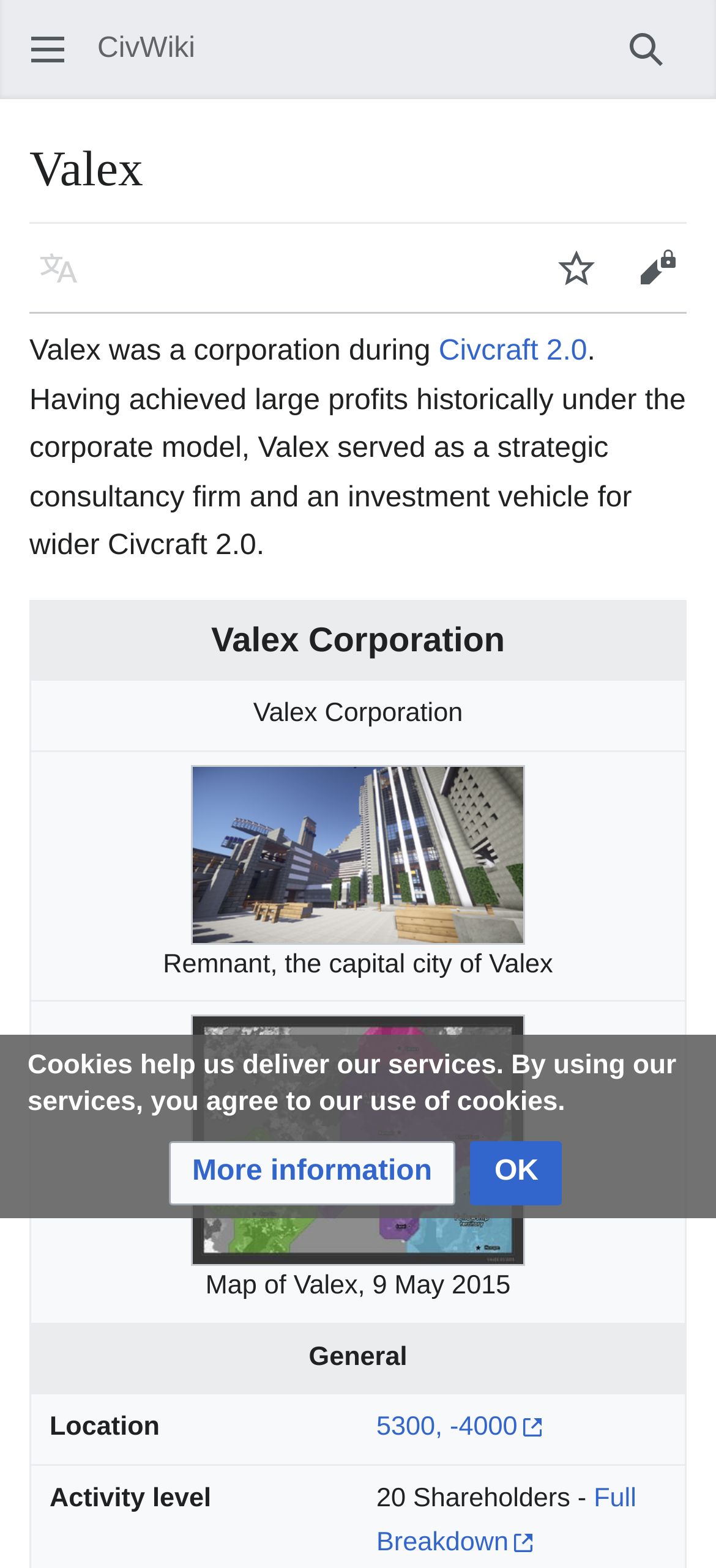What is the location of Valex?
Based on the screenshot, give a detailed explanation to answer the question.

The location of Valex can be found in the gridcell '5300, -4000' which is located in the table on the webpage, under the column header 'Location'.